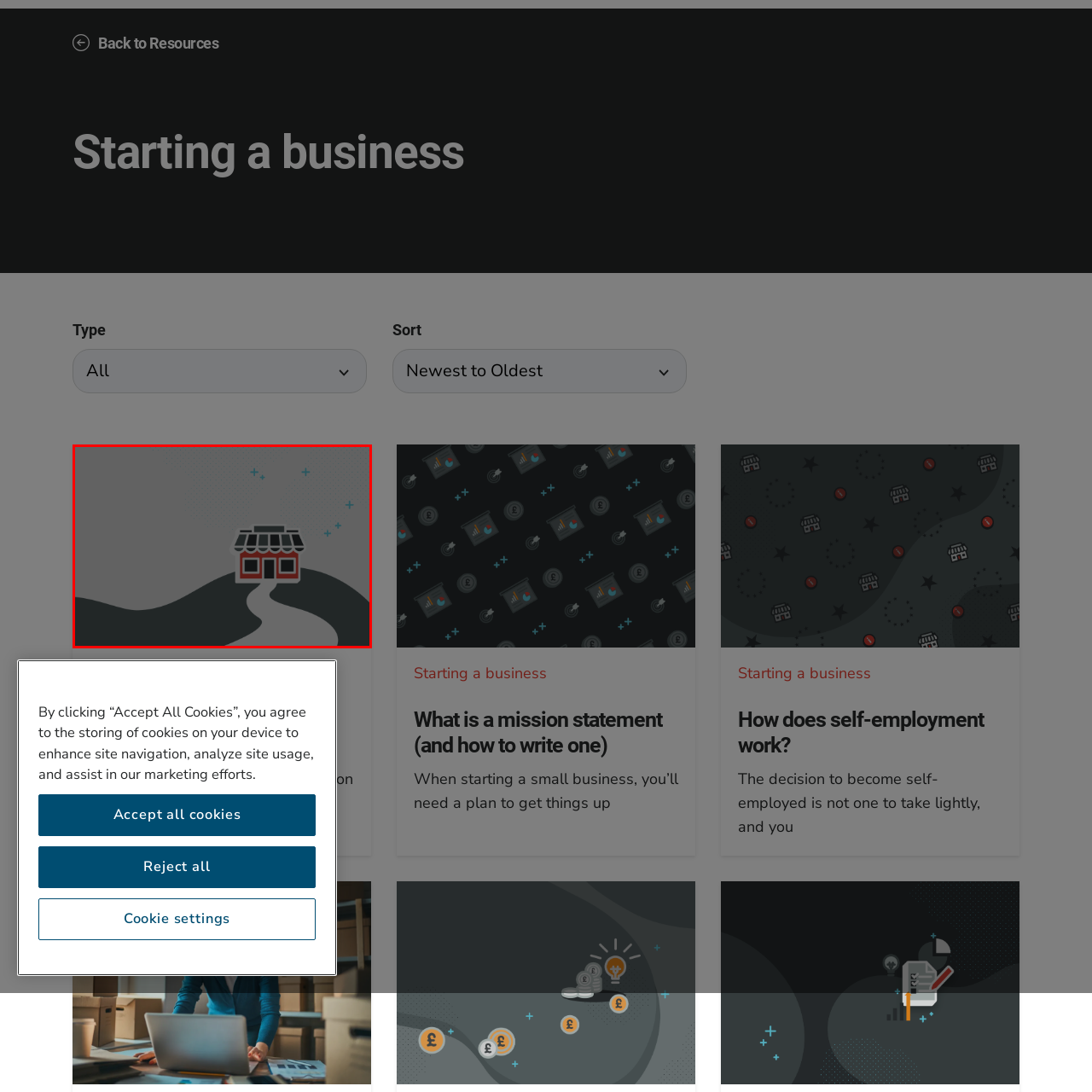Pay special attention to the segment of the image inside the red box and offer a detailed answer to the question that follows, based on what you see: What is scattered in the background of the image?

According to the caption, 'scattered stars or sparkles' are present in the background of the image, adding a touch of whimsy and creativity to the scene.